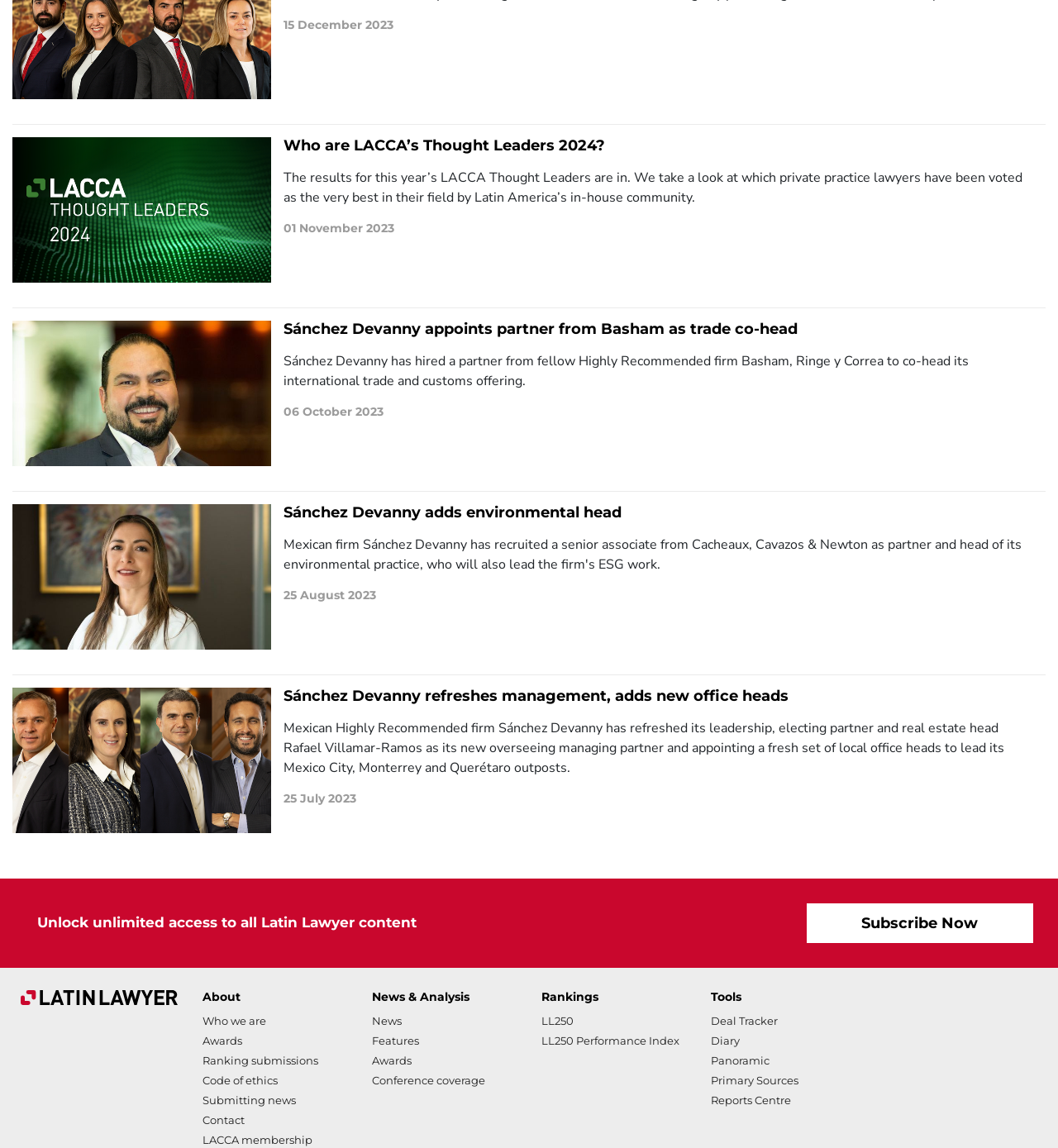Determine the bounding box coordinates of the clickable region to execute the instruction: "Read about Sánchez Devanny appoints partner from Basham as trade co-head". The coordinates should be four float numbers between 0 and 1, denoted as [left, top, right, bottom].

[0.268, 0.279, 0.977, 0.295]